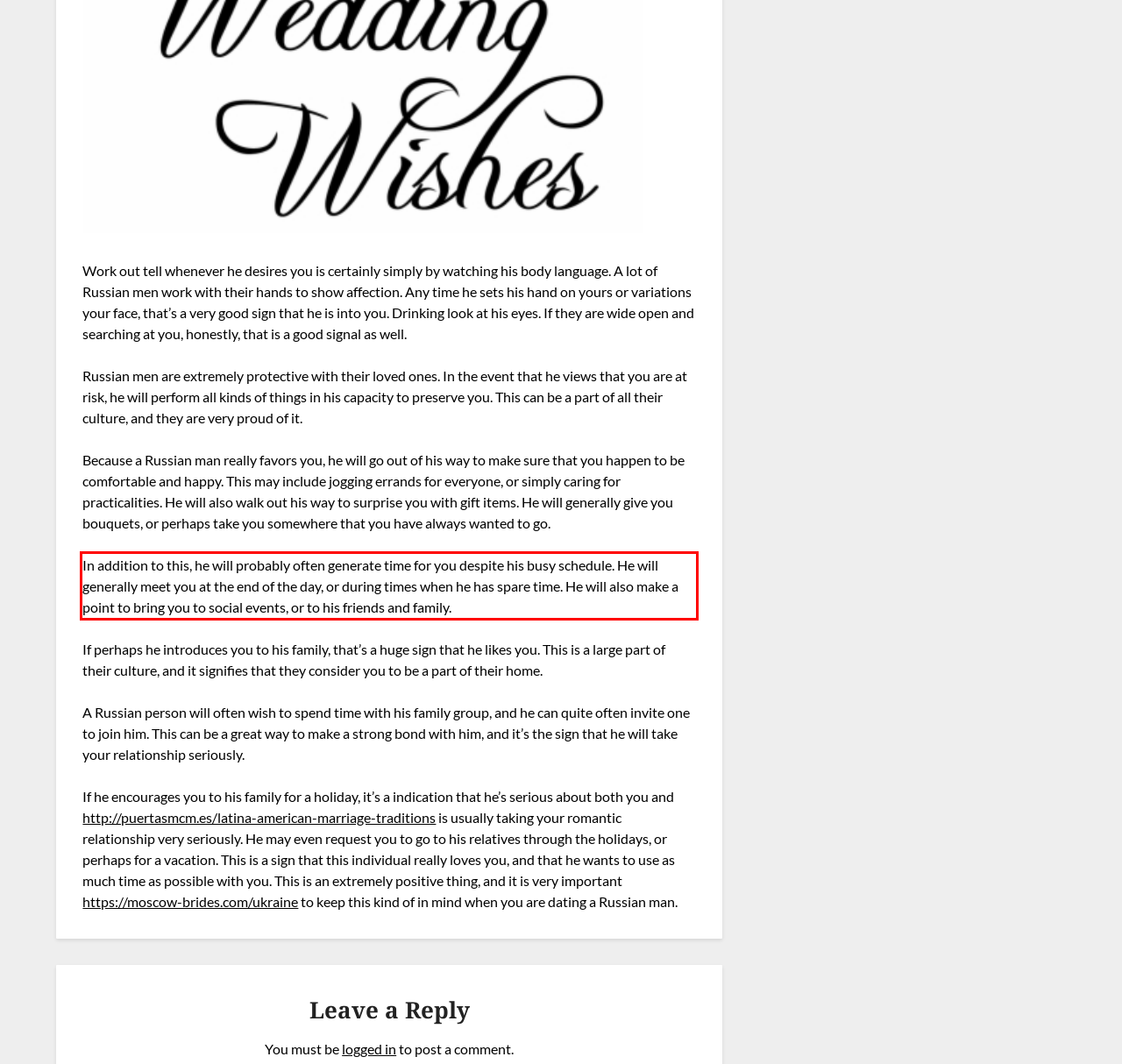Please extract the text content from the UI element enclosed by the red rectangle in the screenshot.

In addition to this, he will probably often generate time for you despite his busy schedule. He will generally meet you at the end of the day, or during times when he has spare time. He will also make a point to bring you to social events, or to his friends and family.